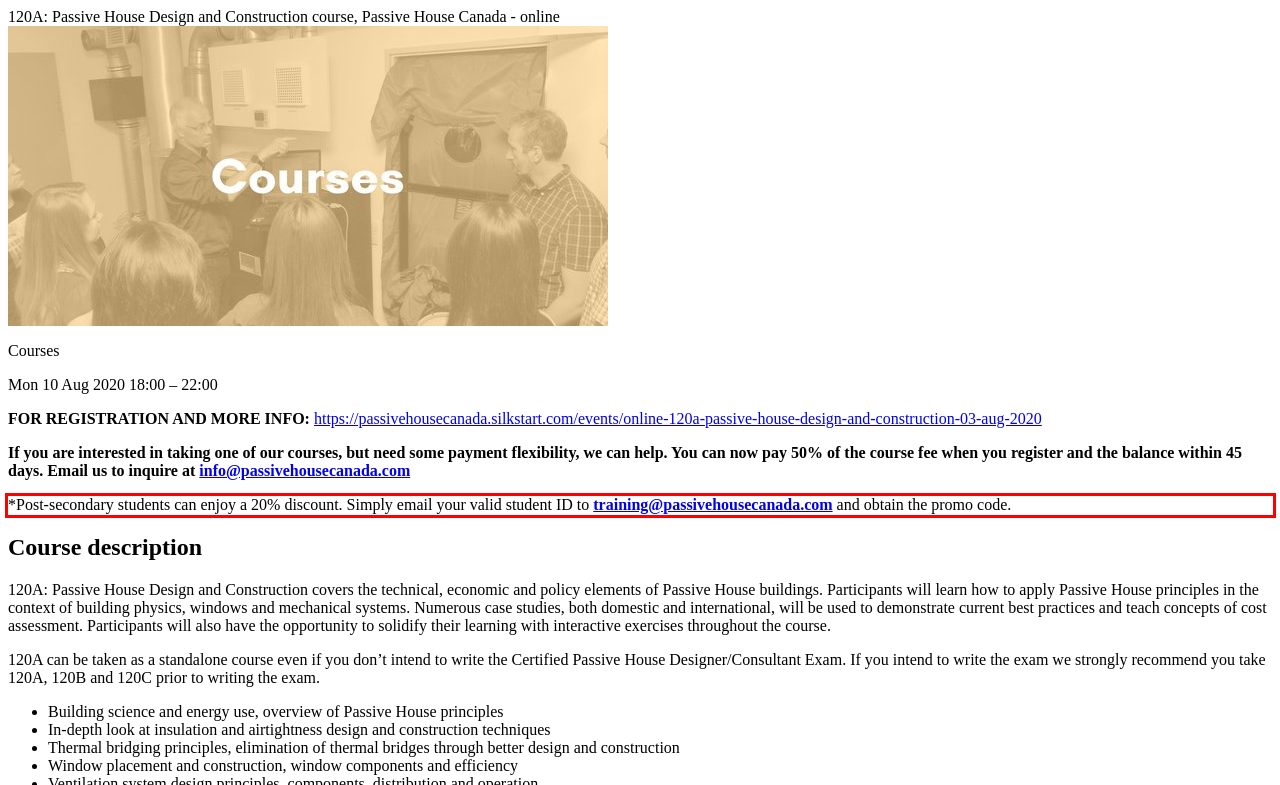Identify and transcribe the text content enclosed by the red bounding box in the given screenshot.

*Post-secondary students can enjoy a 20% discount. Simply email your valid student ID to training@passivehousecanada.com and obtain the promo code.